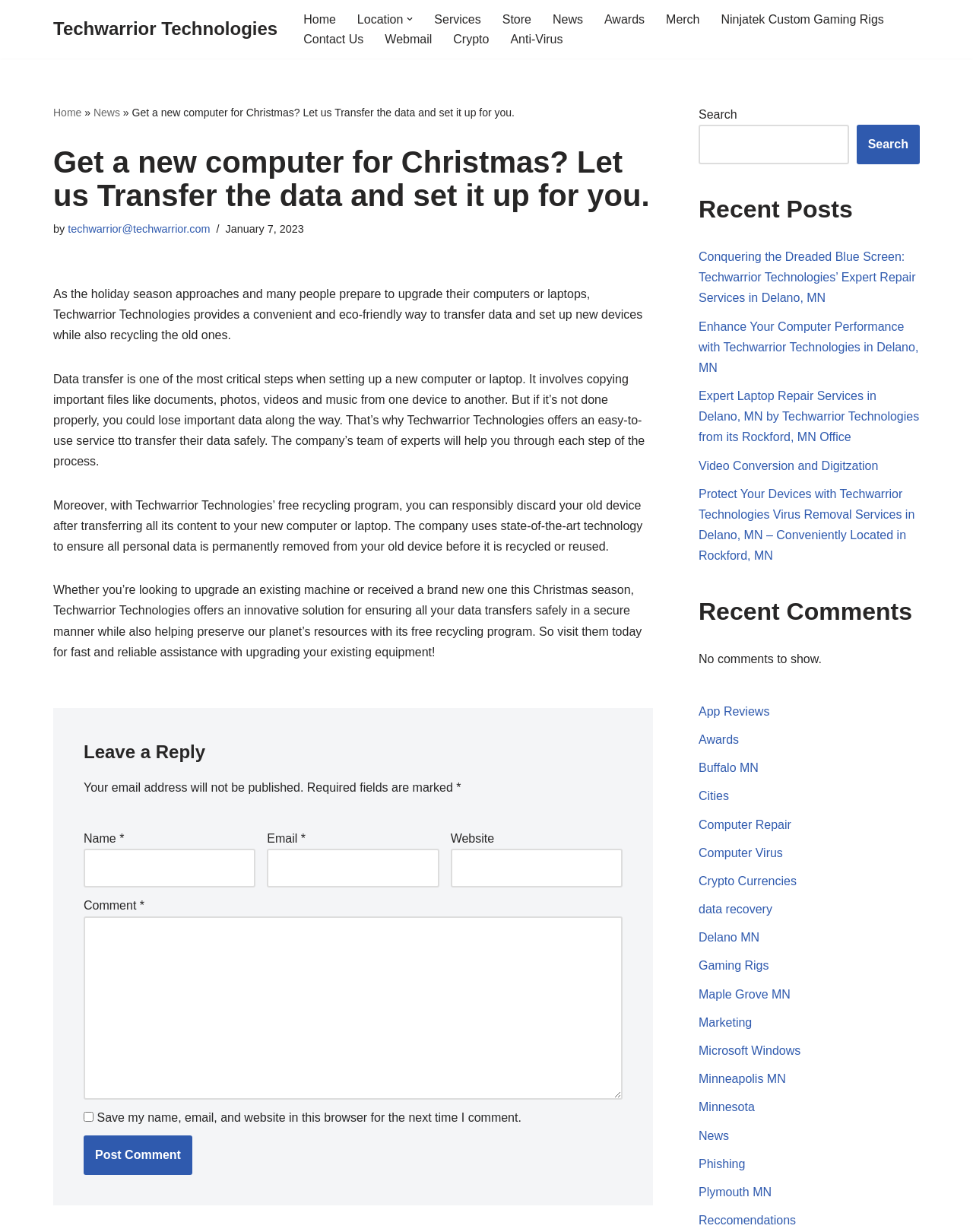Find the bounding box coordinates of the element you need to click on to perform this action: 'Click the 'Contact Us' link'. The coordinates should be represented by four float values between 0 and 1, in the format [left, top, right, bottom].

[0.312, 0.024, 0.374, 0.04]